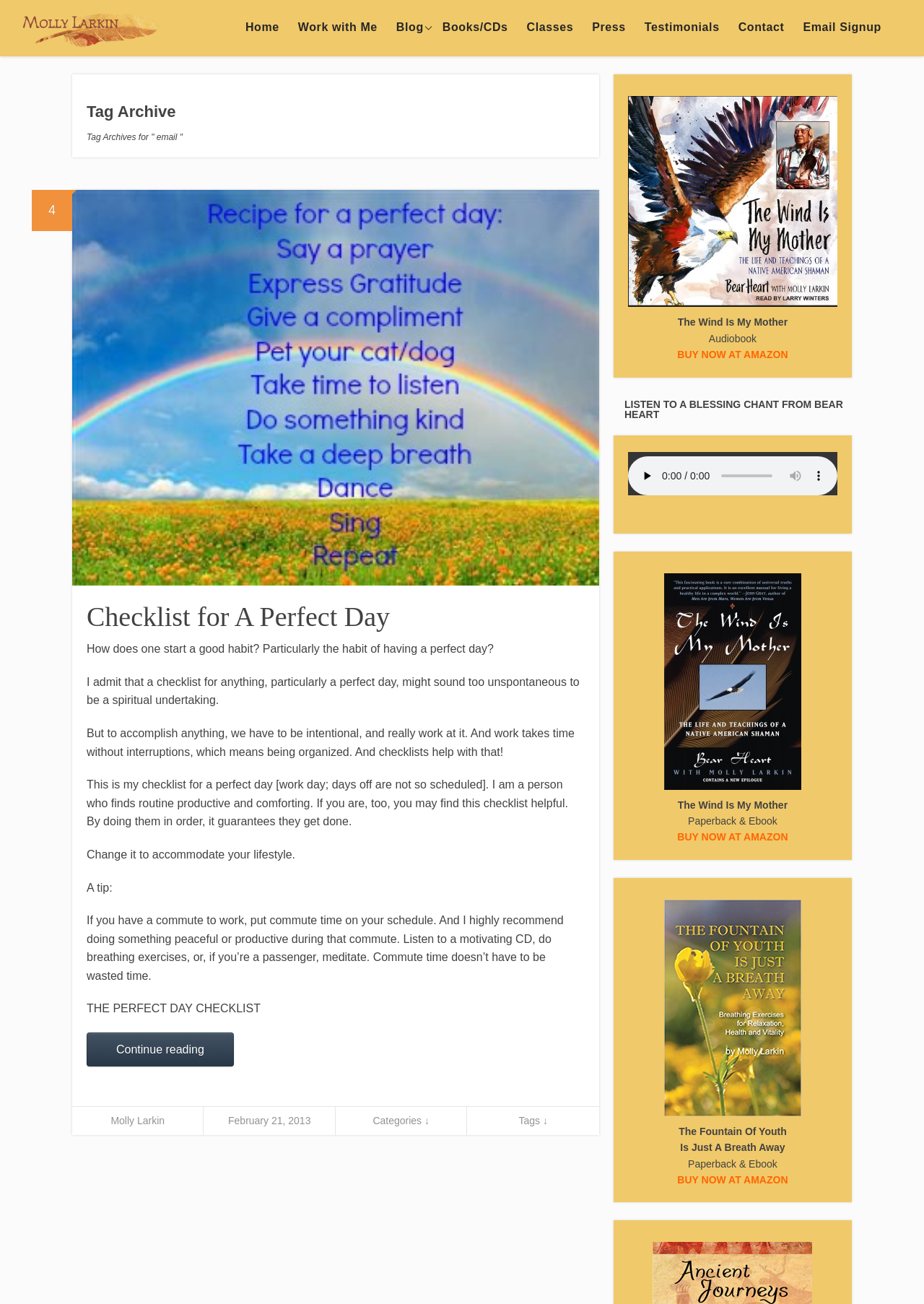Please specify the bounding box coordinates of the clickable region to carry out the following instruction: "View the 'Email Signup' page". The coordinates should be four float numbers between 0 and 1, in the format [left, top, right, bottom].

[0.859, 0.012, 0.964, 0.03]